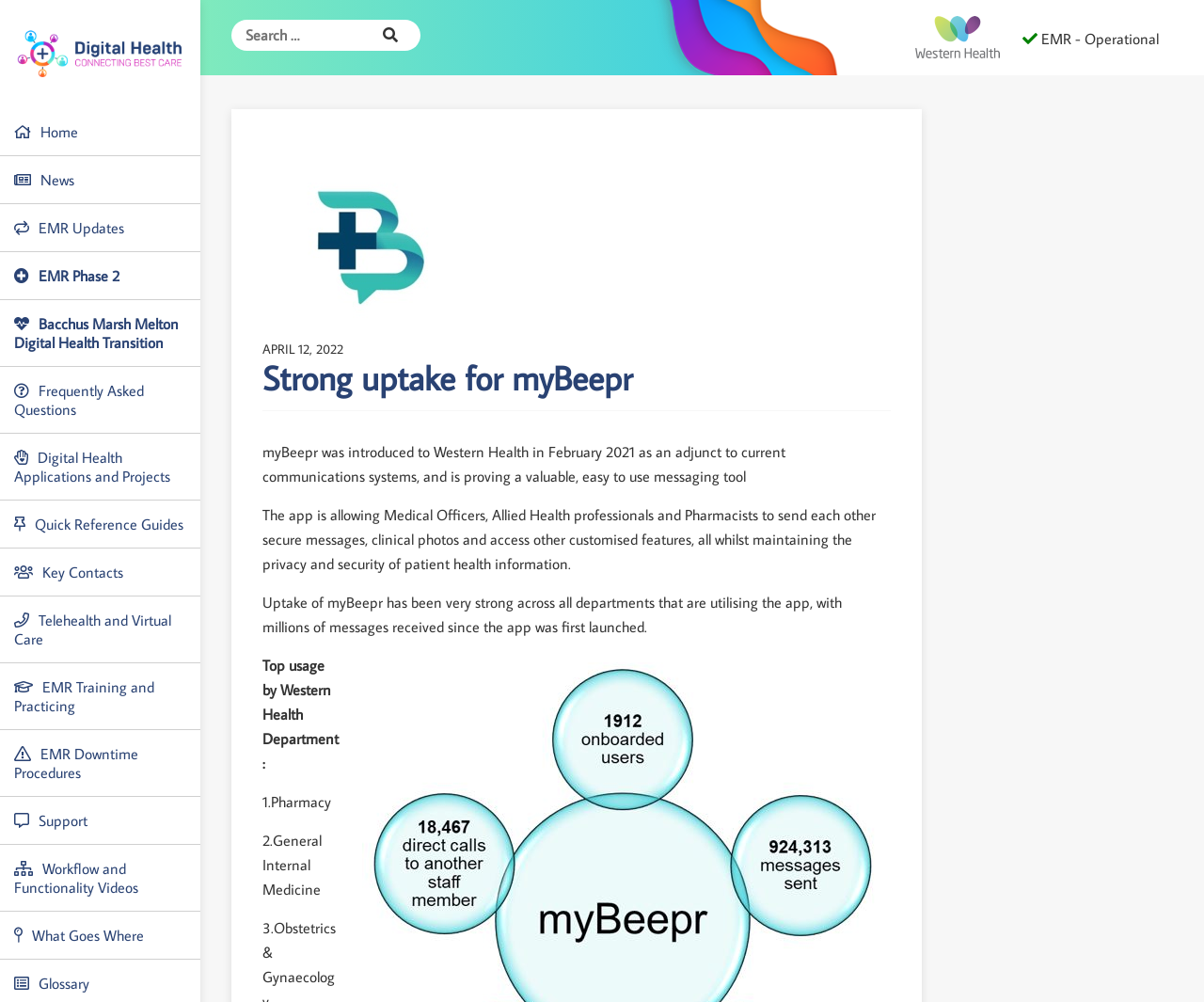Please predict the bounding box coordinates of the element's region where a click is necessary to complete the following instruction: "go to EMR - Operational". The coordinates should be represented by four float numbers between 0 and 1, i.e., [left, top, right, bottom].

[0.849, 0.029, 0.962, 0.048]